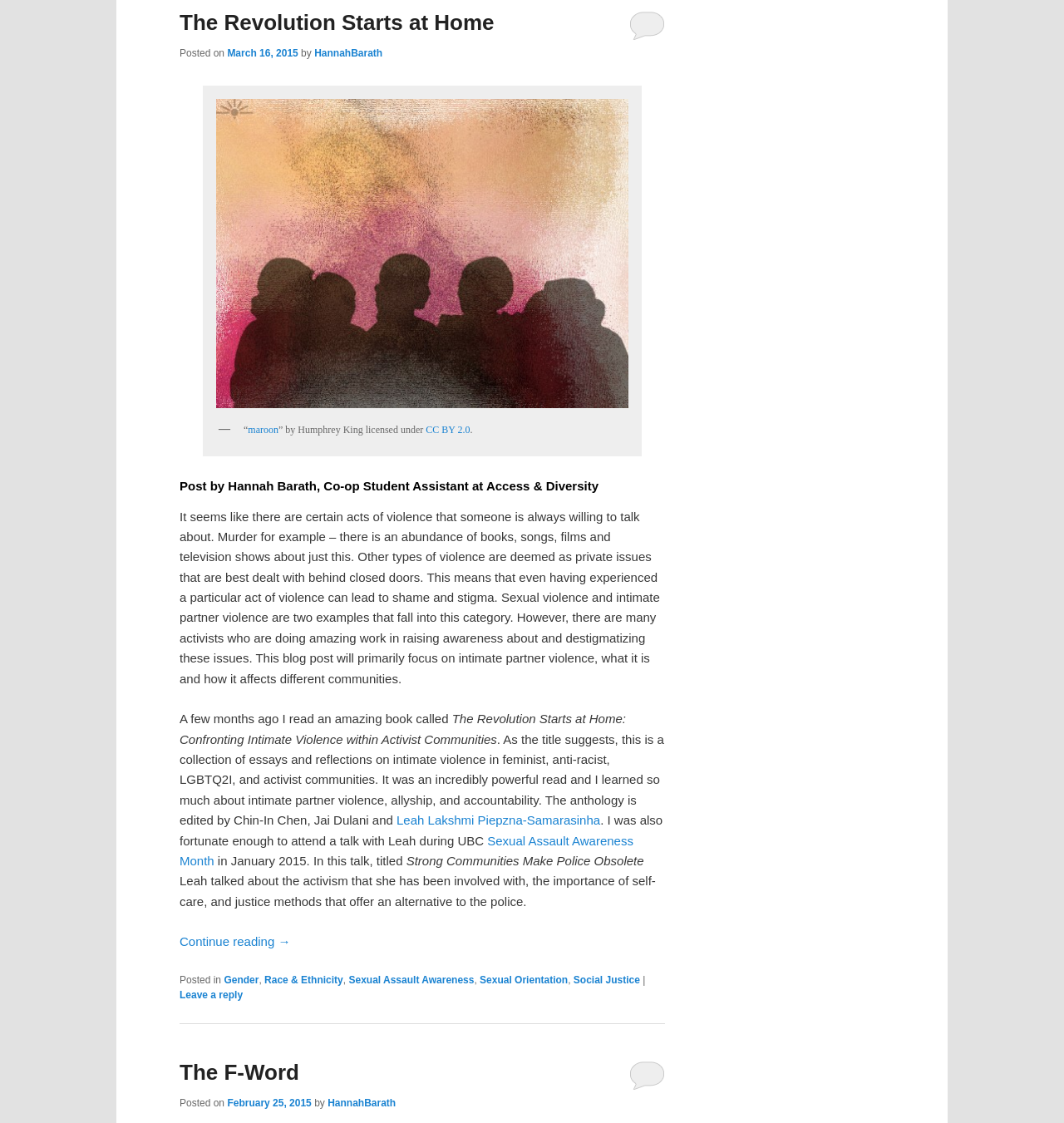What is the name of the book mentioned in the blog post?
Please respond to the question with as much detail as possible.

The name of the book mentioned in the blog post is 'The Revolution Starts at Home: Confronting Intimate Violence within Activist Communities' which is mentioned in the text 'A few months ago I read an amazing book called The Revolution Starts at Home: Confronting Intimate Violence within Activist Communities'.